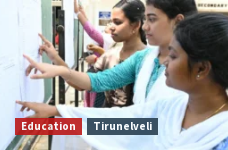Where is the scene taking place?
Based on the screenshot, provide your answer in one word or phrase.

Tirunelveli